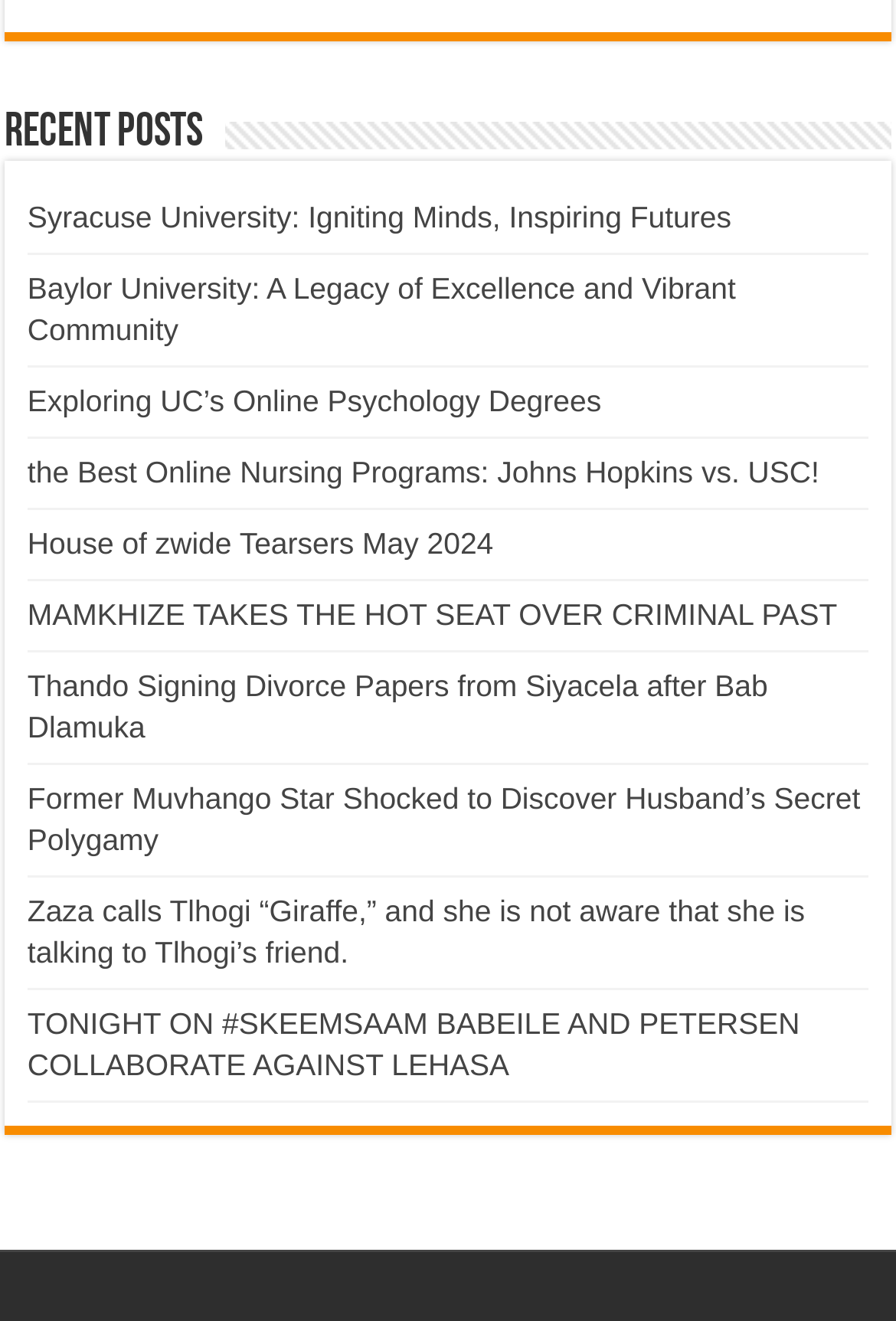Answer succinctly with a single word or phrase:
What is the topic of the first link?

Syracuse University